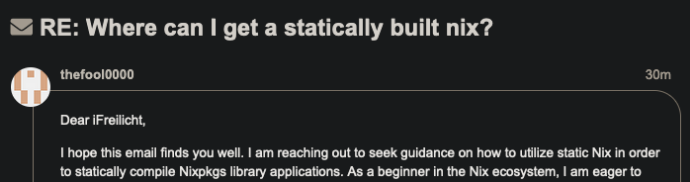Elaborate on the various elements present in the image.

The image displays a recent email conversation between two users regarding the use of static Nix for compiling Nixpkgs library applications. The sender, identified as "@thefool0000," addresses the recipient, identified as "iFreilicht," expressing hope that the email finds them well. In the message, the sender seeks guidance on utilizing static Nix to statically compile applications, indicating a beginner's status in the Nix ecosystem and a desire to learn more about the process. The email highlights a collaborative effort to find solutions within the Nix community, showcasing the exchange of knowledge among users.